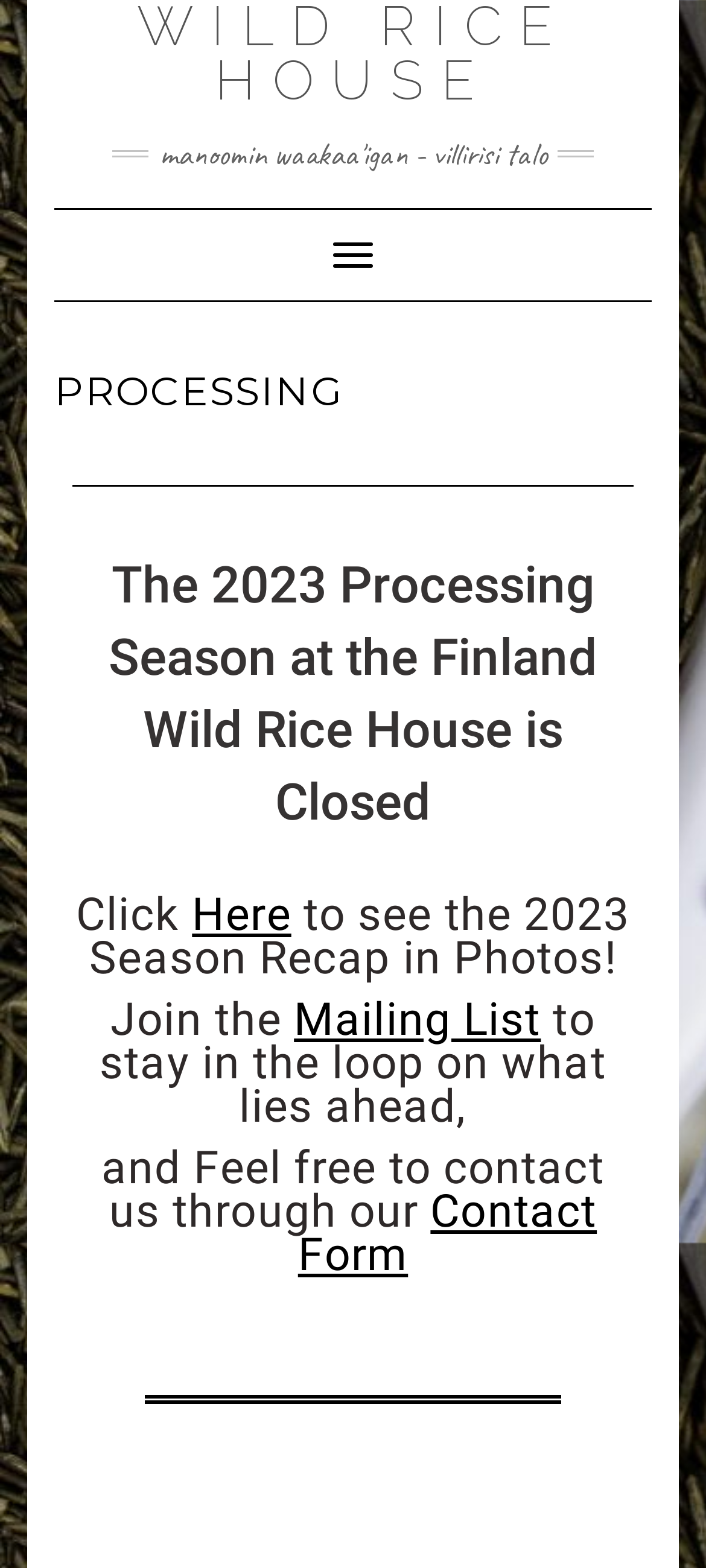How can I contact the Wild Rice House?
From the details in the image, answer the question comprehensively.

The webpage provides a link to a 'Contact Form' which can be used to contact the Wild Rice House. This is indicated by the text 'and Feel free to contact us through our' followed by a link to the 'Contact Form'.